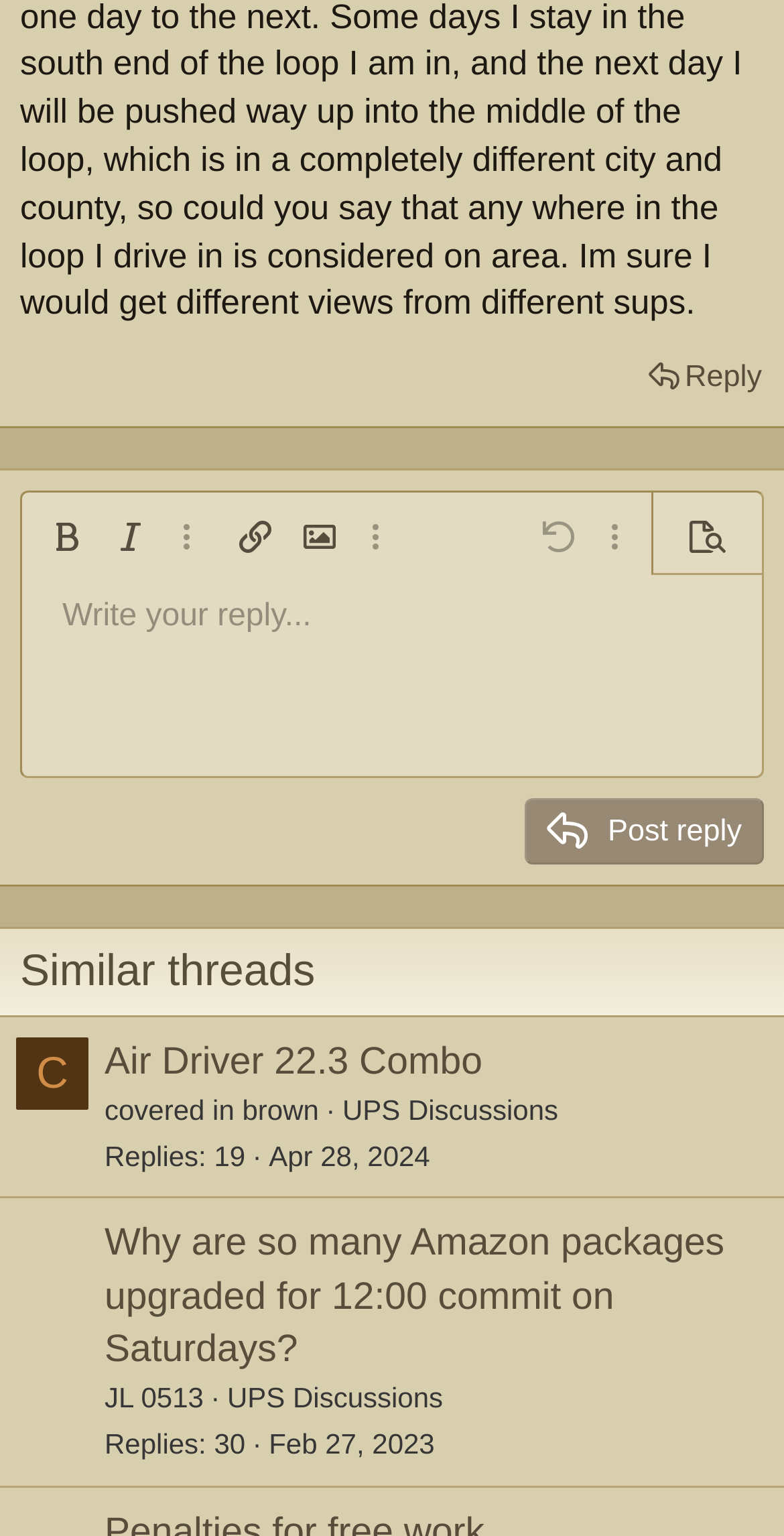Highlight the bounding box coordinates of the element that should be clicked to carry out the following instruction: "Click the 'covered in brown' link". The coordinates must be given as four float numbers ranging from 0 to 1, i.e., [left, top, right, bottom].

[0.021, 0.675, 0.113, 0.722]